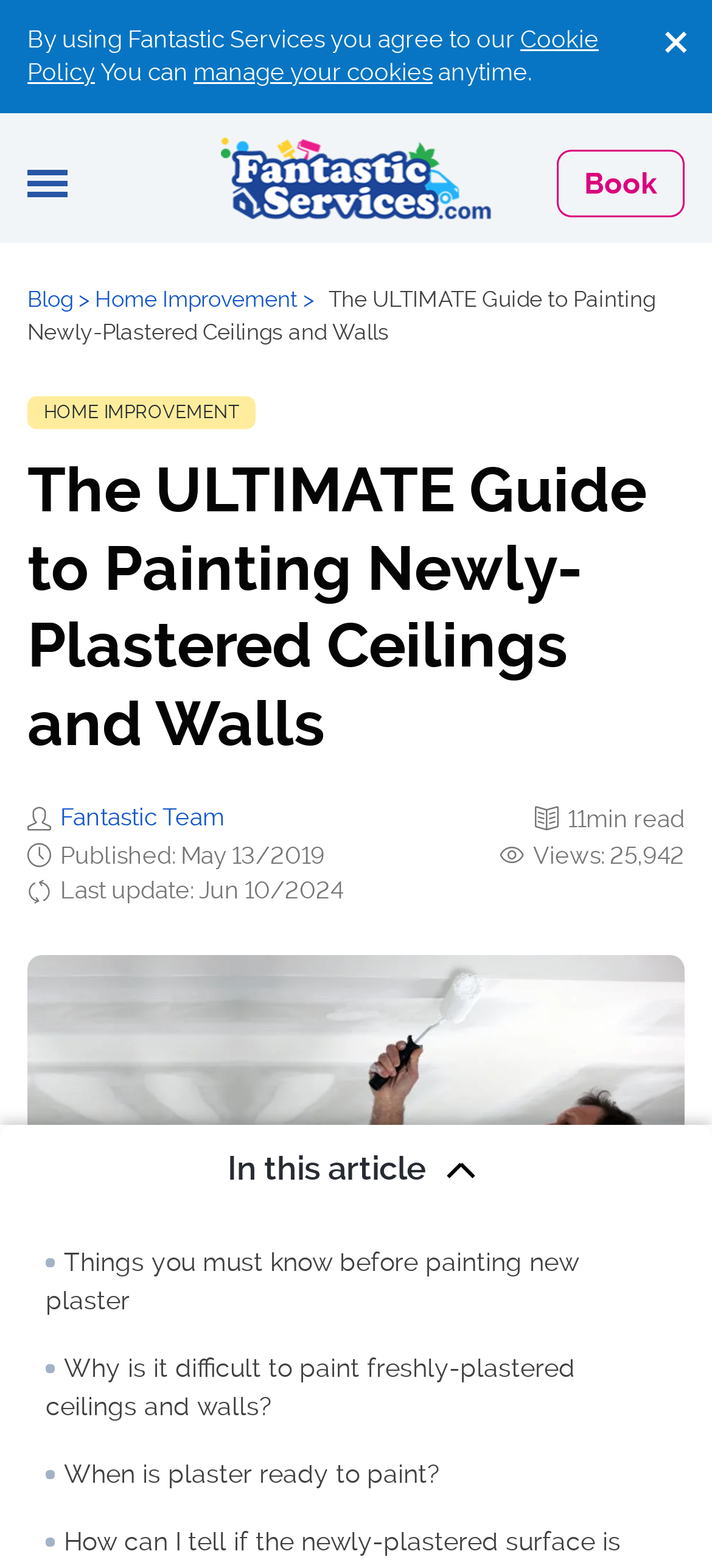Answer this question using a single word or a brief phrase:
What is the author's tone in the introduction?

Humorous